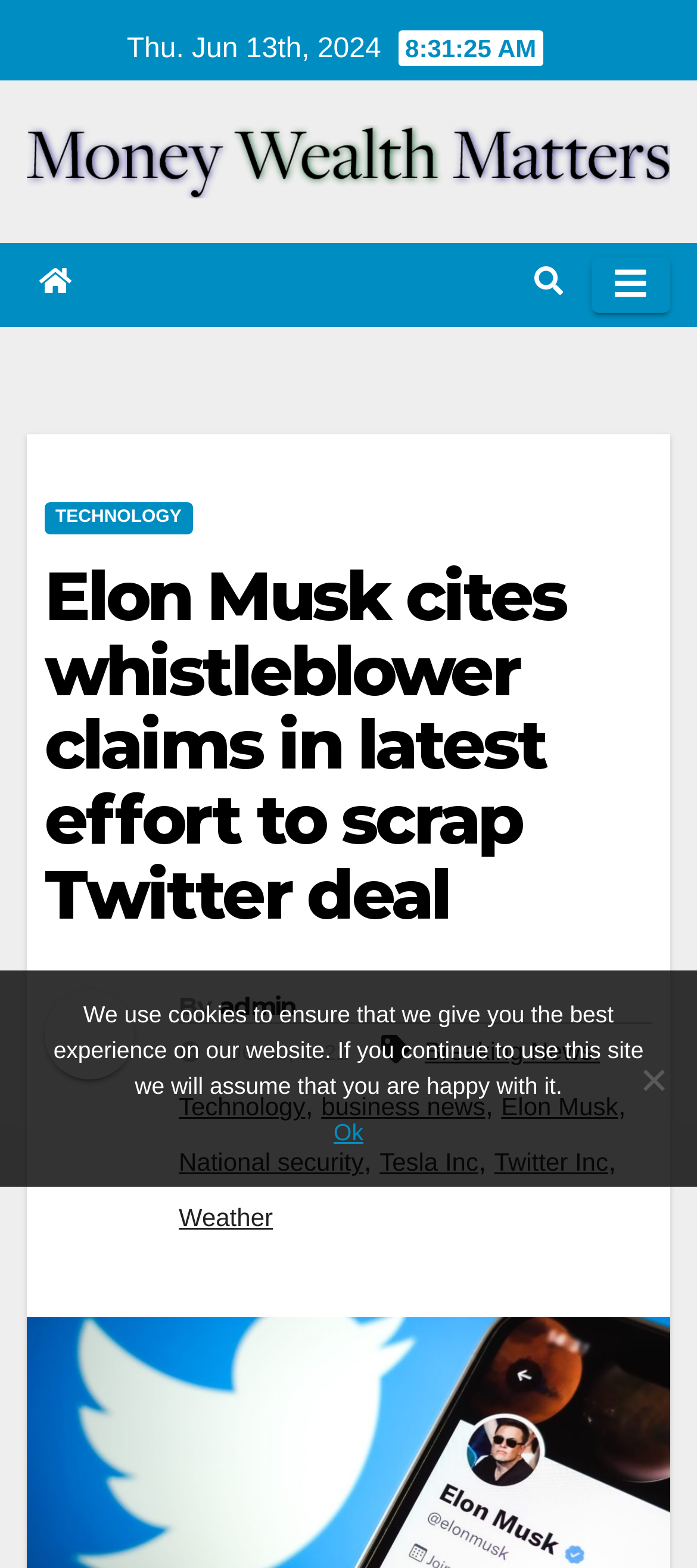Identify the coordinates of the bounding box for the element that must be clicked to accomplish the instruction: "Send an email to info@tracc-legal.de".

None